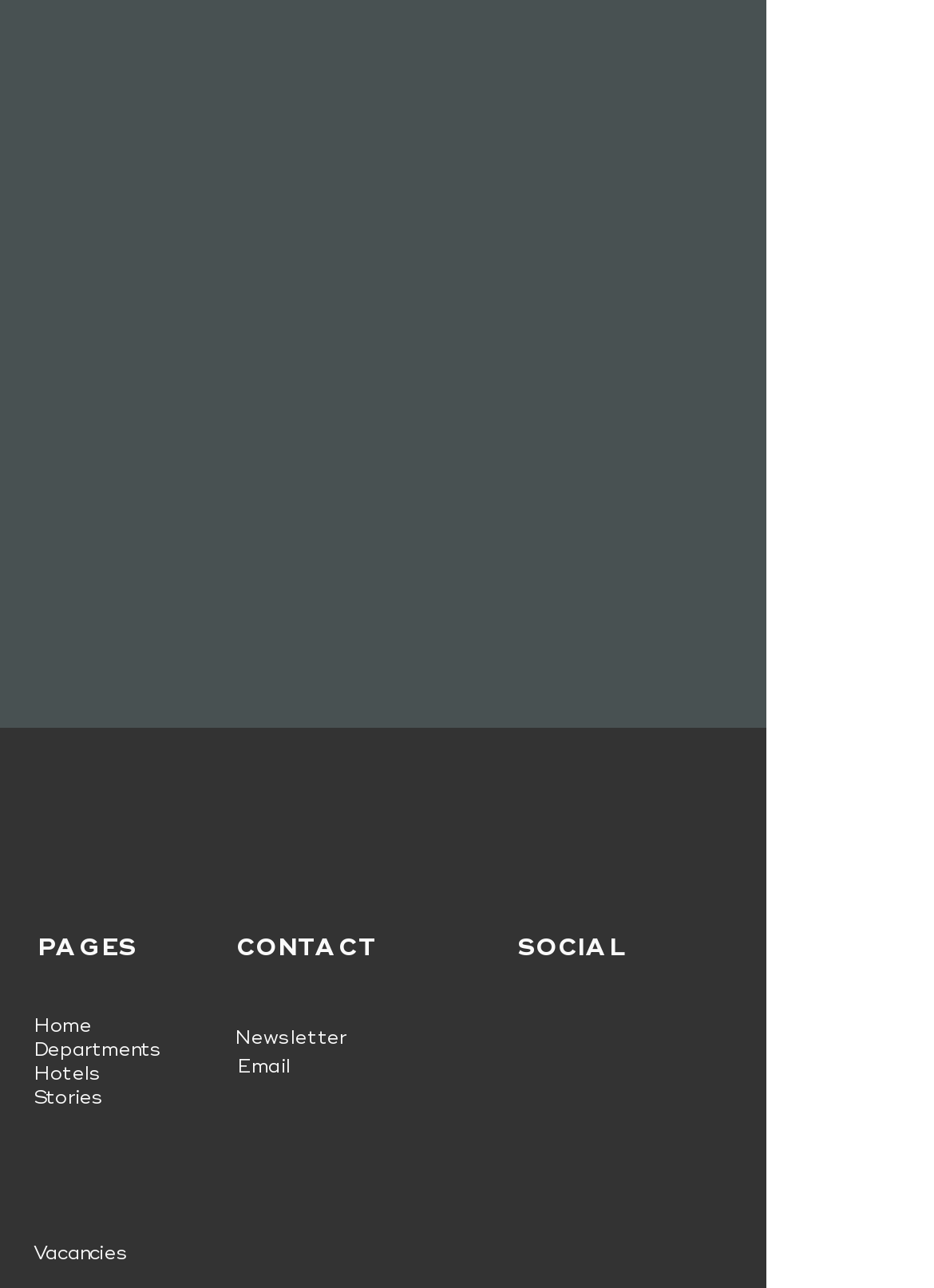Respond with a single word or phrase to the following question: What is the logo image on the top?

MI-rev.png